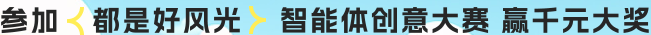Present a detailed portrayal of the image.

The image features a vibrant and eye-catching graphic promoting an event or competition themed around AI creativity. The text, styled in an engaging font, reads: "参与都是好风光 智能体创意大赛 赢千元大奖," which translates to "Participation brings good fortune; AI Creativity Competition with a chance to win thousands of yuan in prizes." This message invites participants to engage in a creative challenge, emphasizing positive outcomes and rewards, while visually appealing designs aim to capture the attention of potential entrants.